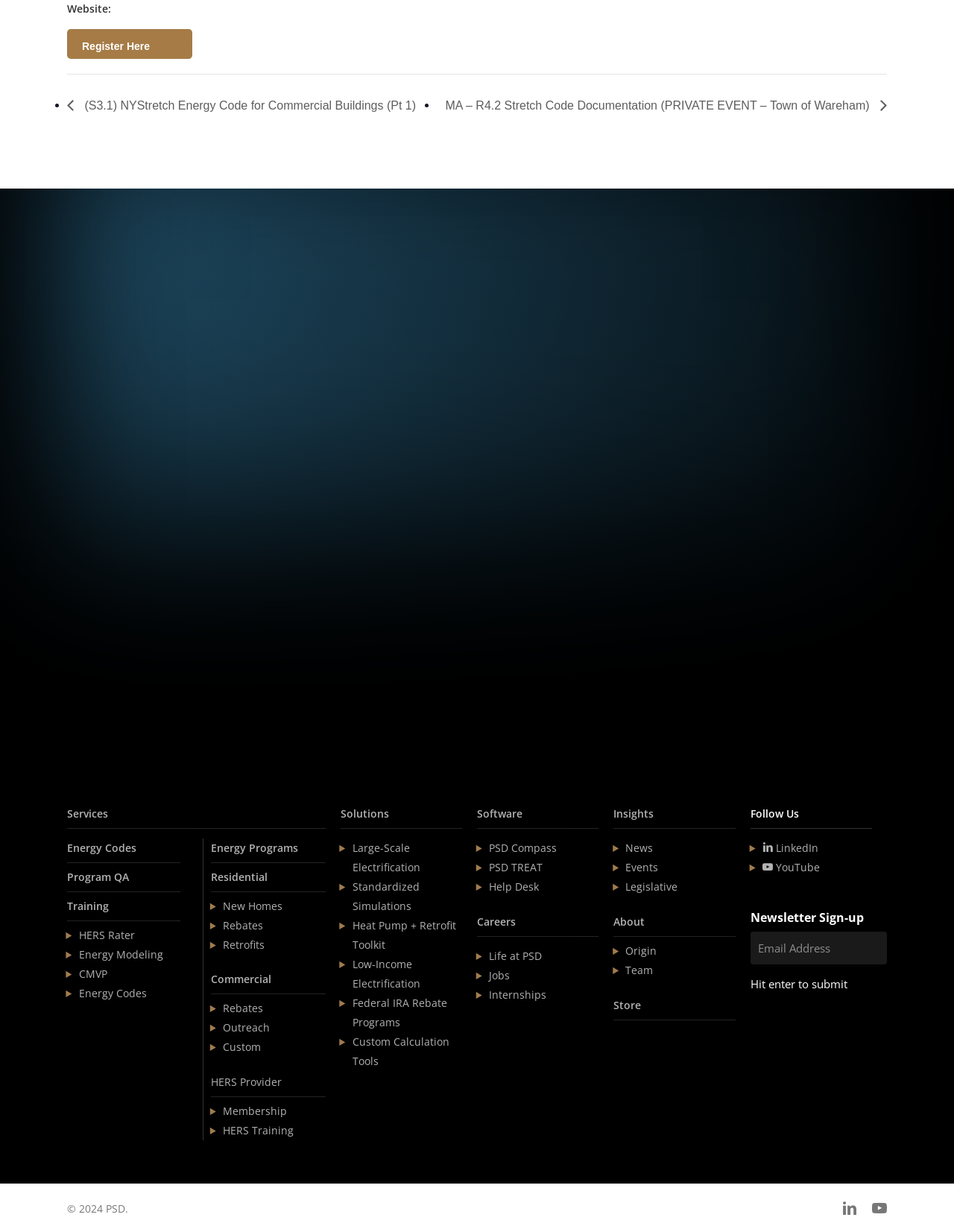What is the text of the first link on the webpage?
Using the image, respond with a single word or phrase.

Register Here